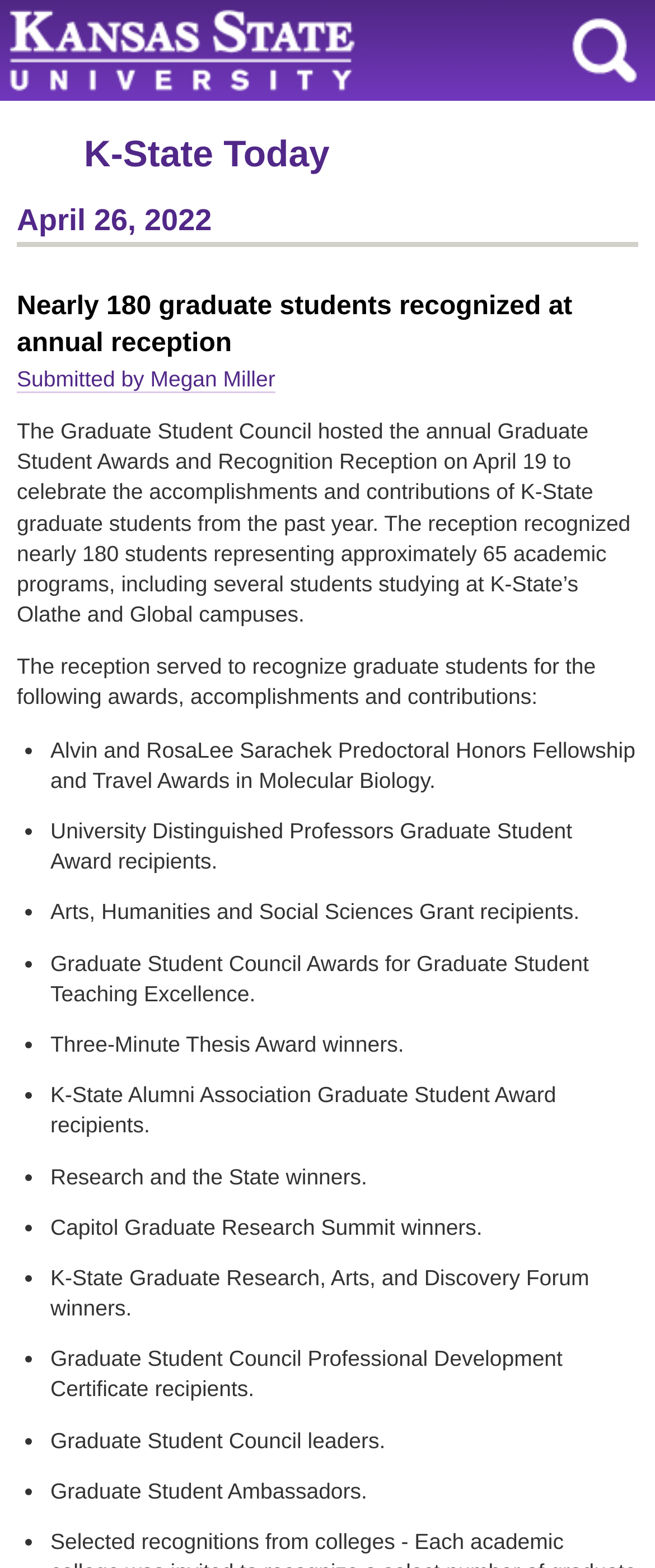Respond with a single word or phrase to the following question:
How many graduate students were recognized at the reception?

Nearly 180